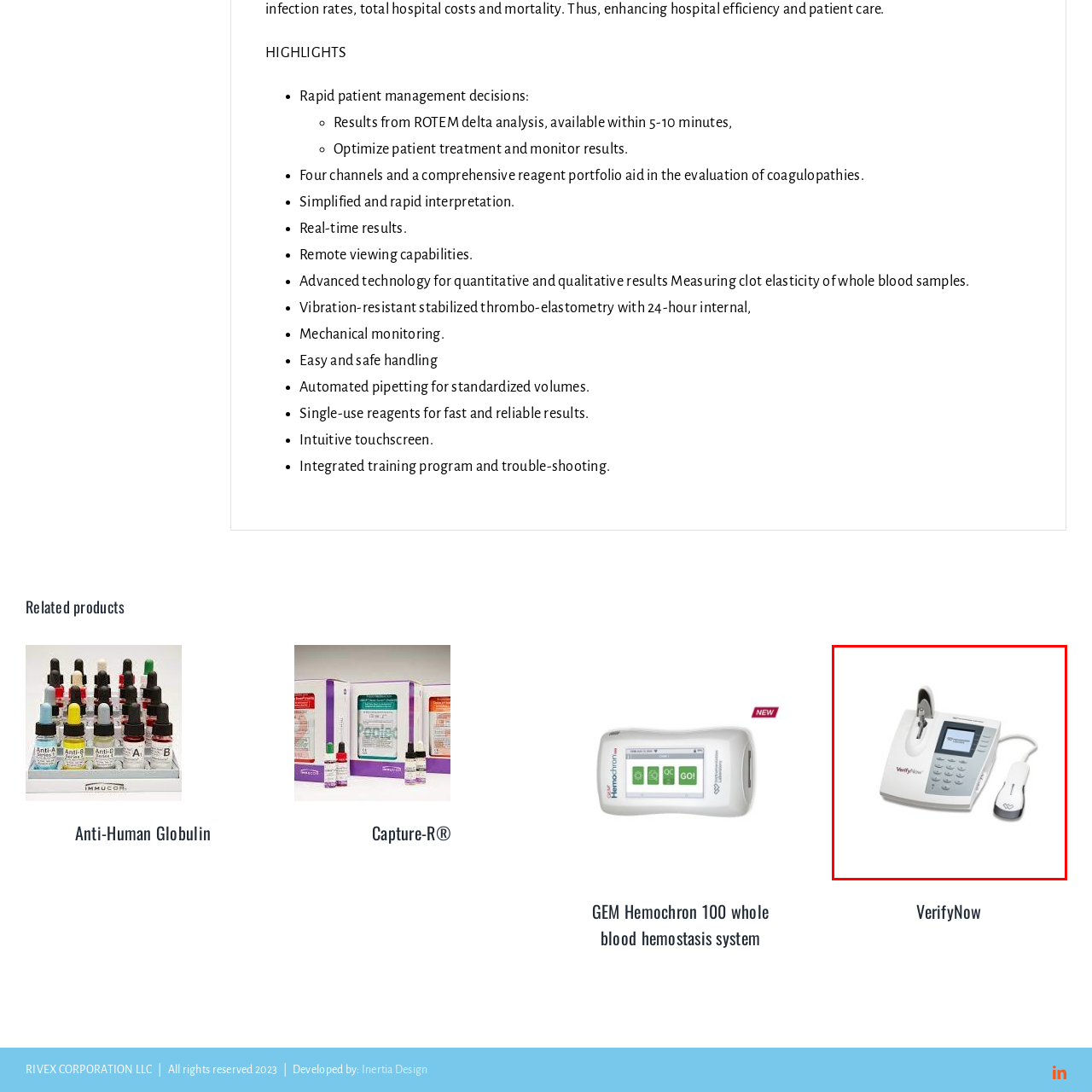Check the area bordered by the red box and provide a single word or phrase as the answer to the question: What feature does the device have for easy navigation?

User-friendly interface